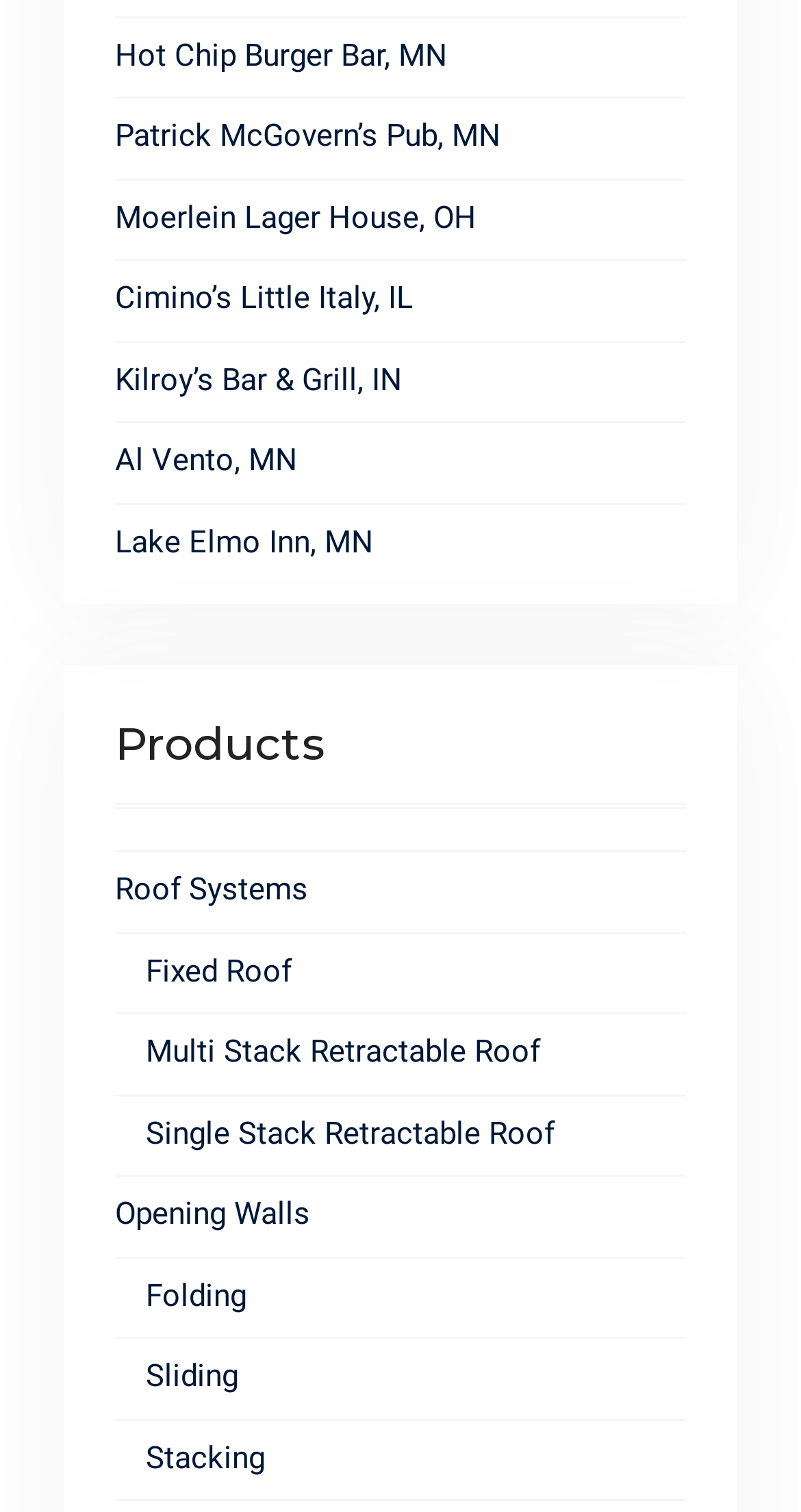What is the first product category listed?
Using the image as a reference, answer the question with a short word or phrase.

Roof Systems